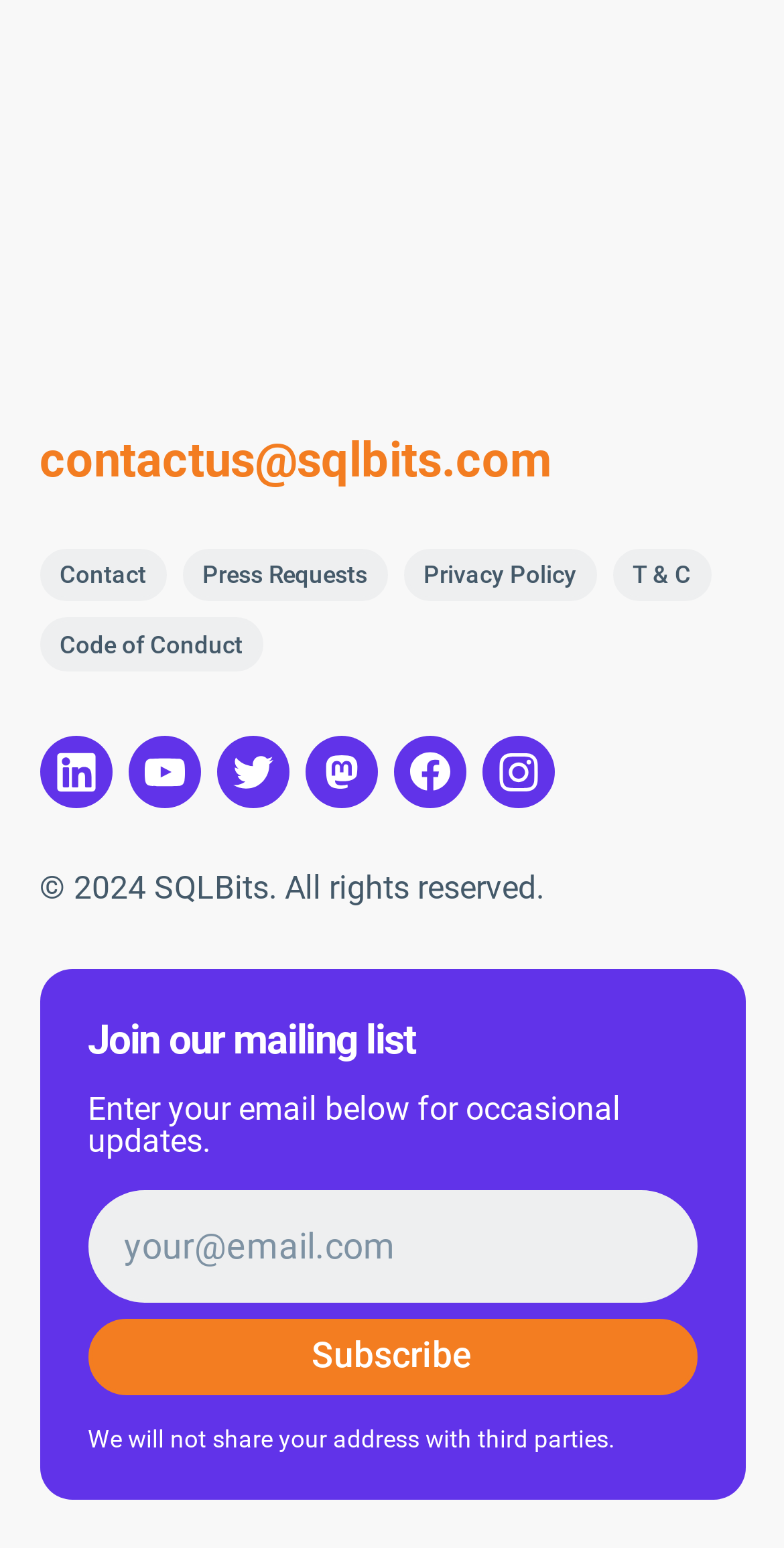From the details in the image, provide a thorough response to the question: What is the email address to contact for press requests?

I found the email address by looking at the links in the footer section of the webpage, where I saw a link labeled 'Press Requests' next to an email address 'contactus@sqlbits.com'.